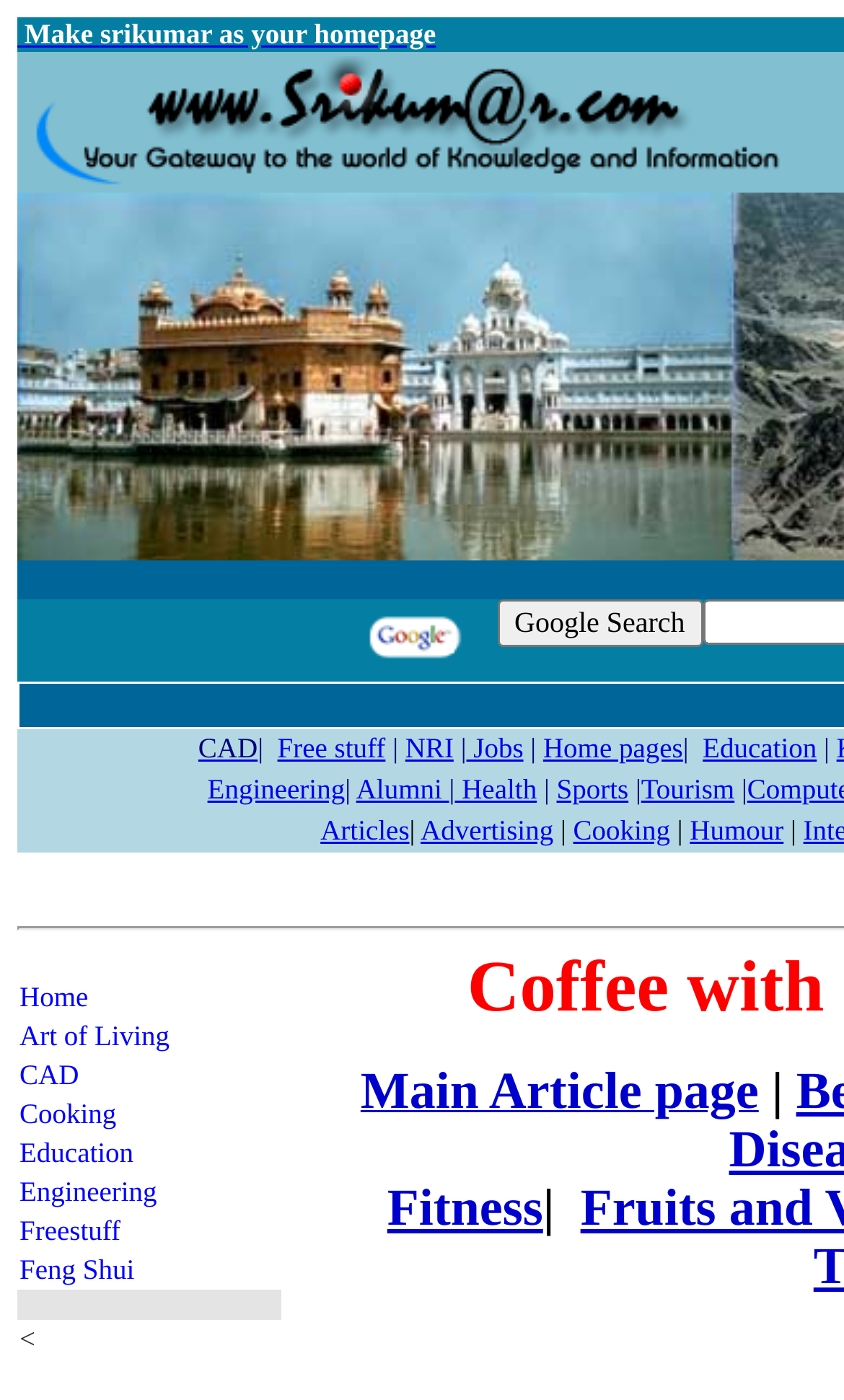How many rows are in the grid?
Provide a short answer using one word or a brief phrase based on the image.

7